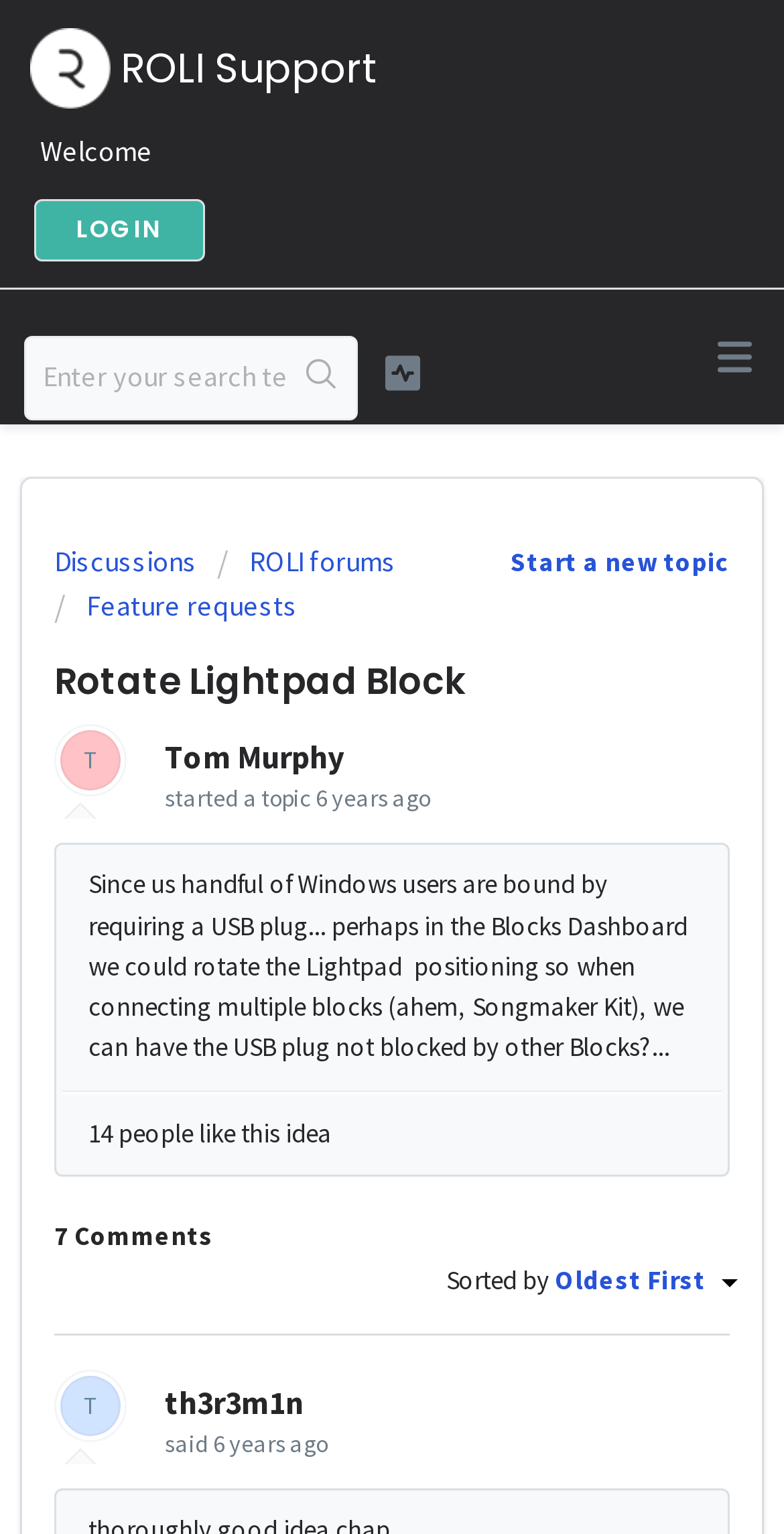Specify the bounding box coordinates for the region that must be clicked to perform the given instruction: "Start a new topic".

[0.651, 0.355, 0.931, 0.378]